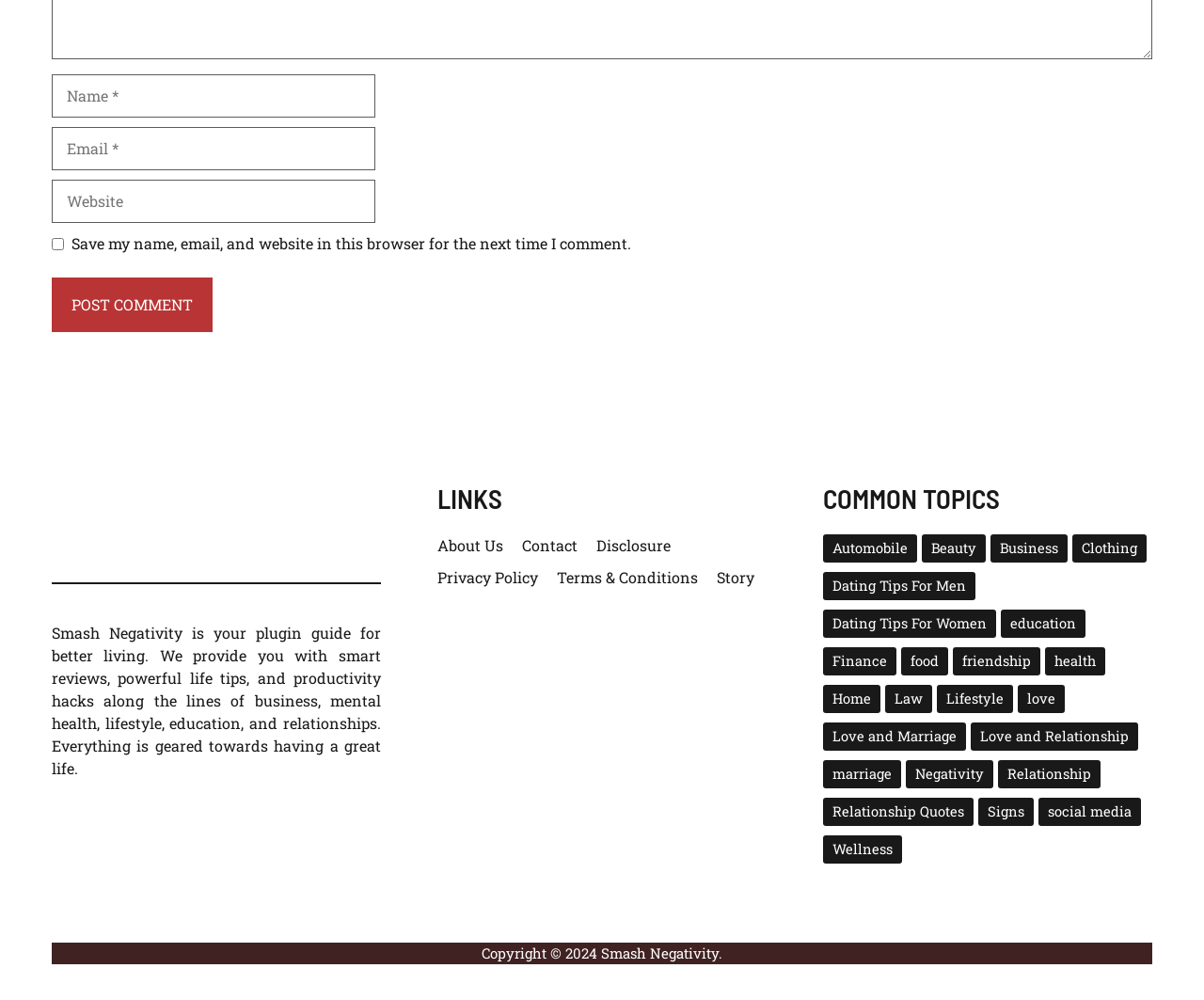Find the bounding box coordinates for the element described here: "parent_node: Comment name="author" placeholder="Name *"".

[0.043, 0.075, 0.312, 0.118]